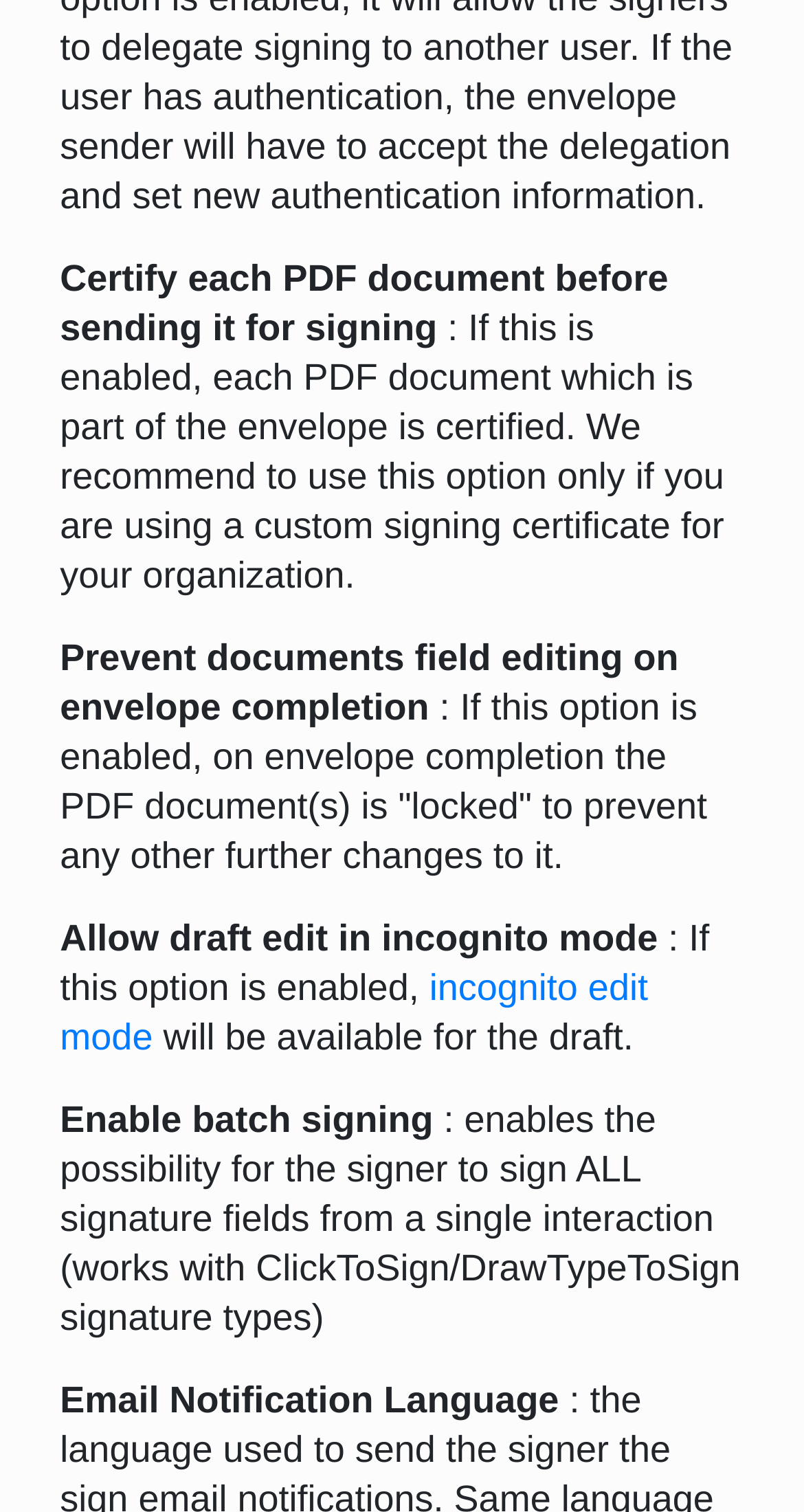What is the purpose of certifying each PDF document?
Give a detailed response to the question by analyzing the screenshot.

According to the webpage, certifying each PDF document before sending it for signing is recommended only if a custom signing certificate is used for the organization. This implies that certifying the document locks it, preventing further changes.